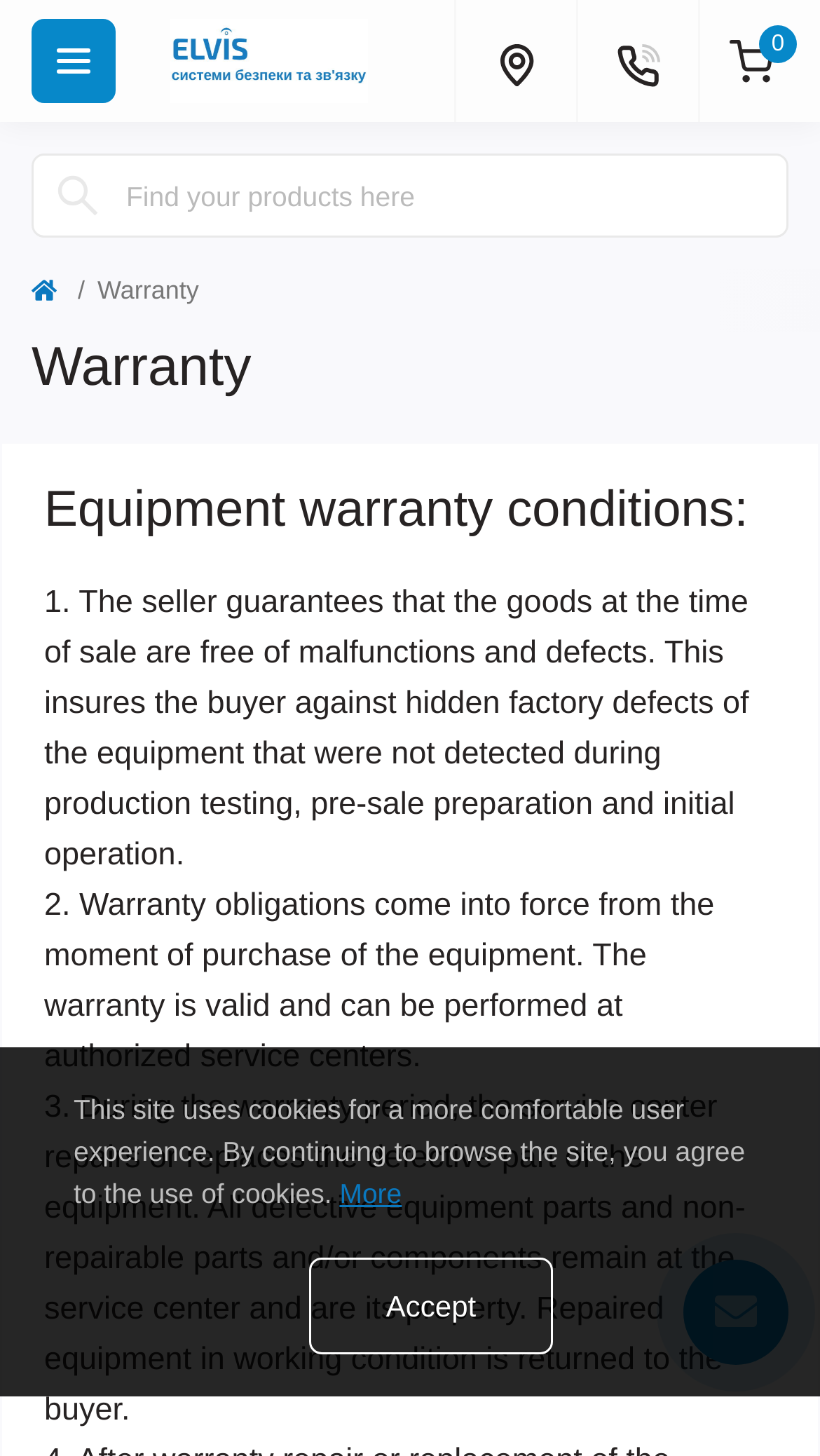Respond to the question below with a single word or phrase: How many navigation buttons are at the top?

4